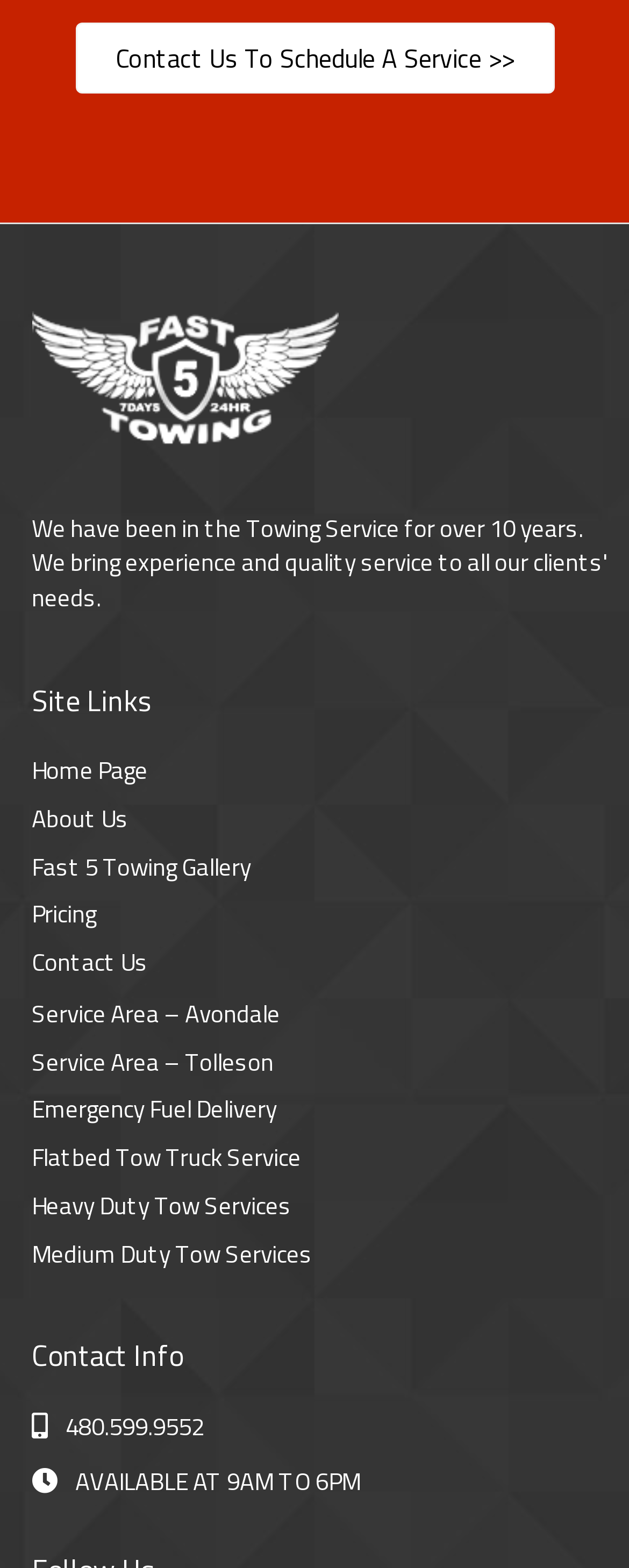Identify the bounding box coordinates of the section to be clicked to complete the task described by the following instruction: "Learn about heavy duty tow services". The coordinates should be four float numbers between 0 and 1, formatted as [left, top, right, bottom].

[0.051, 0.757, 0.463, 0.78]